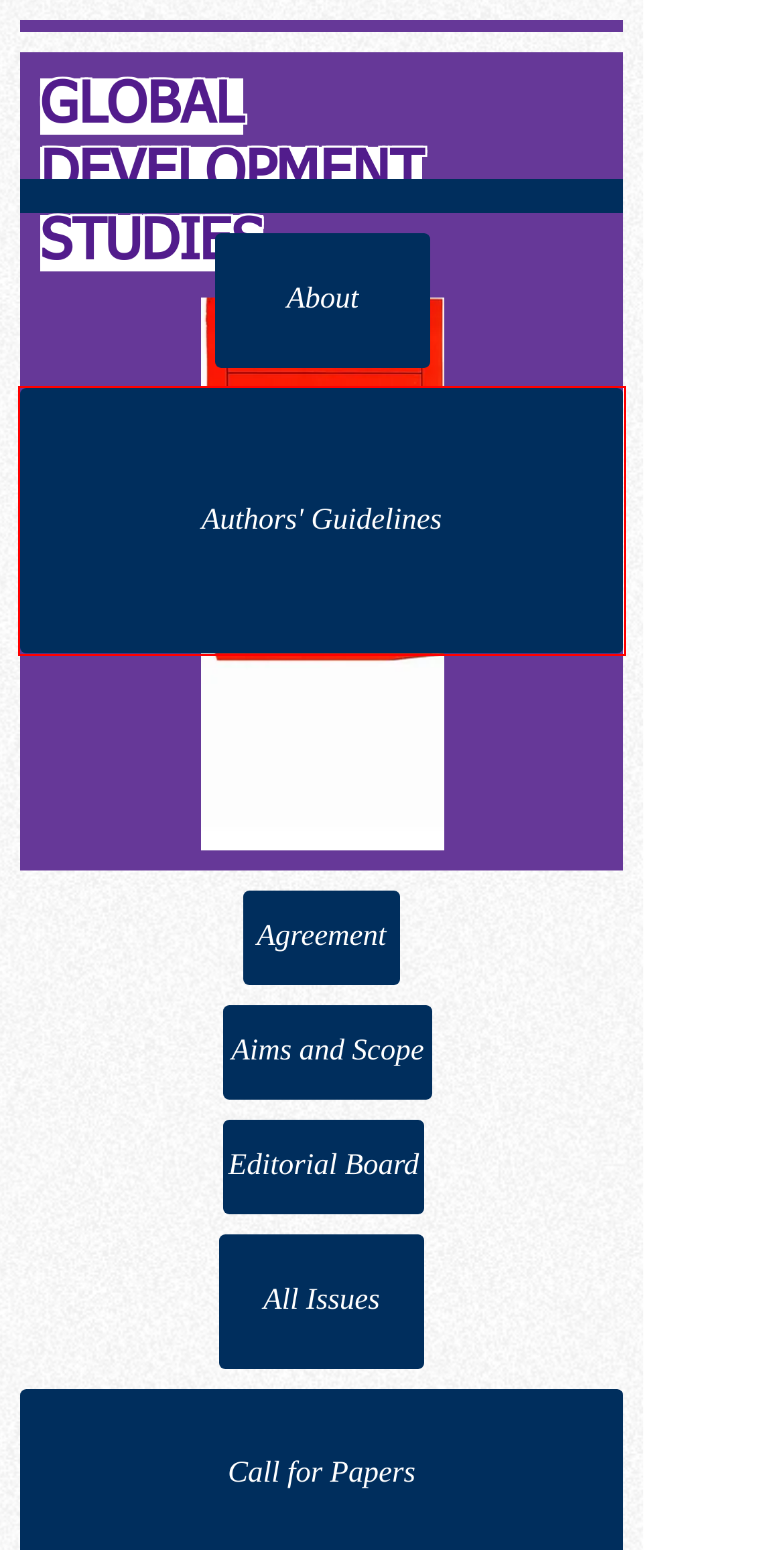You have a screenshot of a webpage with a red bounding box around an element. Select the webpage description that best matches the new webpage after clicking the element within the red bounding box. Here are the descriptions:
A. Editorial Advisory Board--gds4
B. All Volumes and Issues of Global Development Studies -- gds4
C. Global Development Studies-- Order Journal--gds4
D. Global Development Studies -- Sample Special Issues--gds4
E. Publication Guidelines for Authors--gds4
F. Aims and Scope--gds4
G. All About Global Development Studies Journal -- gds4
H. Publishing Agreement--gds4

E